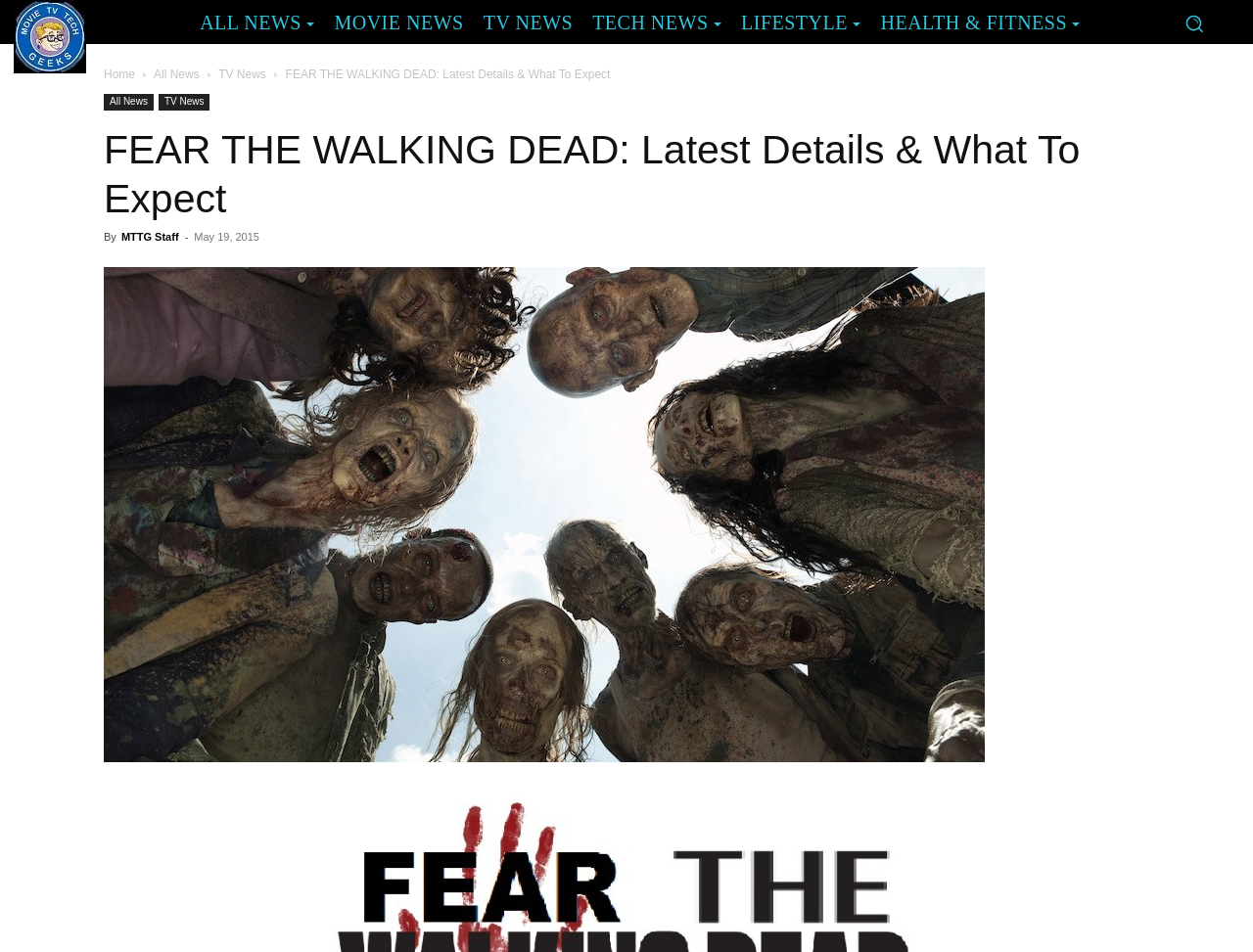Please respond to the question using a single word or phrase:
What is the name of the website that this article is published on?

Movie TV Tech Geeks News